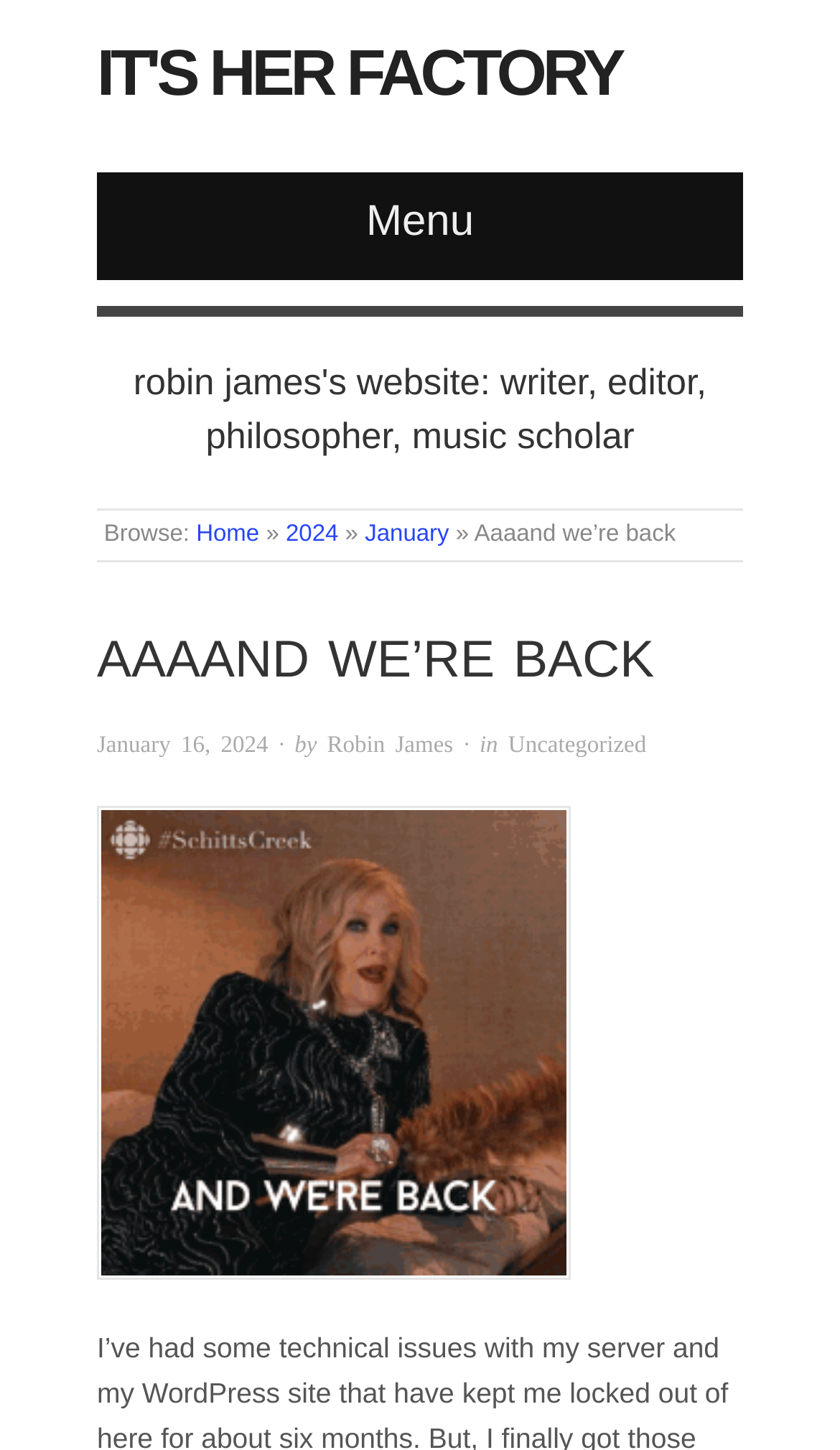Identify the bounding box for the UI element that is described as follows: "2024".

[0.34, 0.359, 0.403, 0.377]